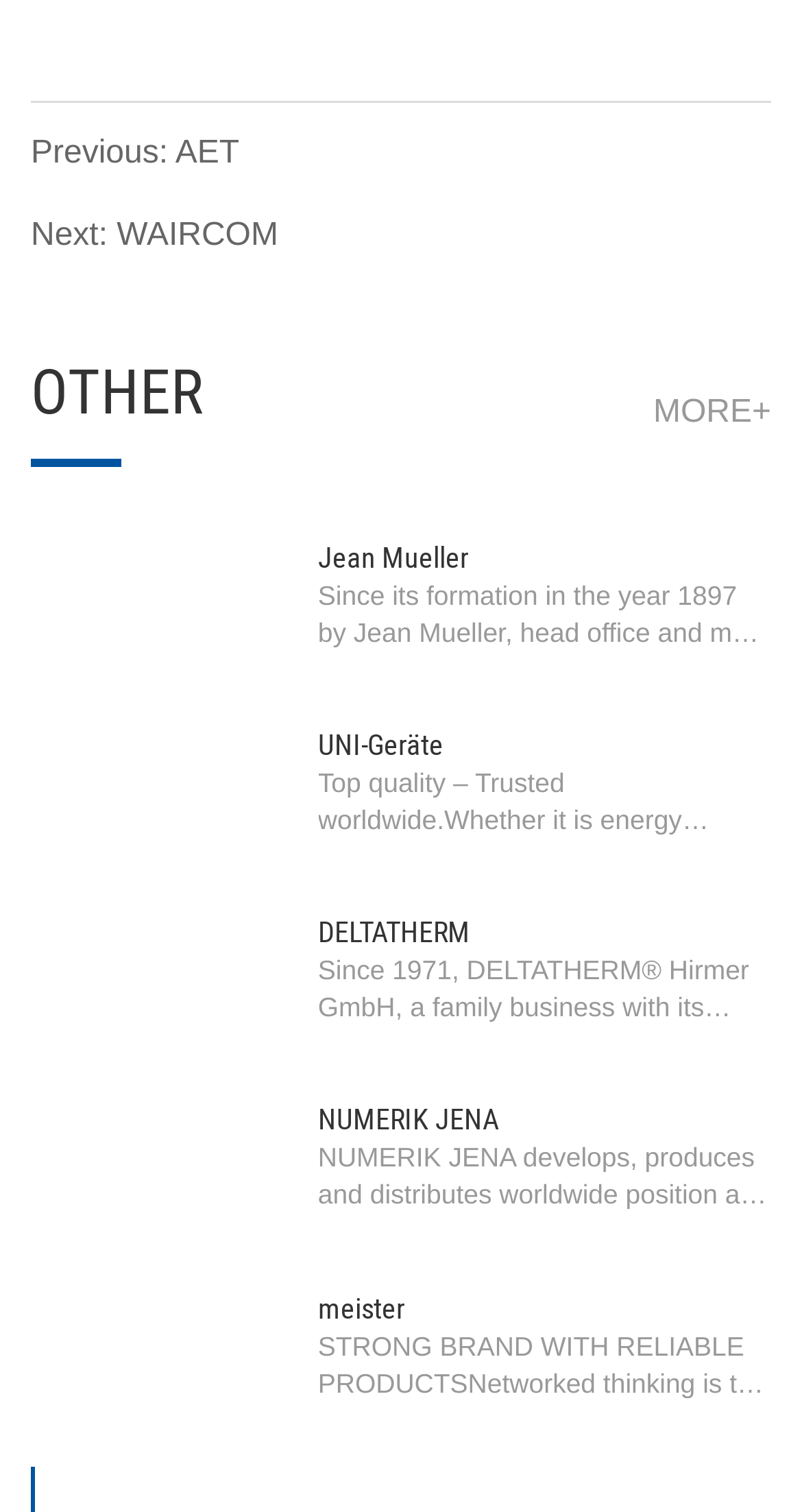Could you determine the bounding box coordinates of the clickable element to complete the instruction: "Check Copyright information"? Provide the coordinates as four float numbers between 0 and 1, i.e., [left, top, right, bottom].

None